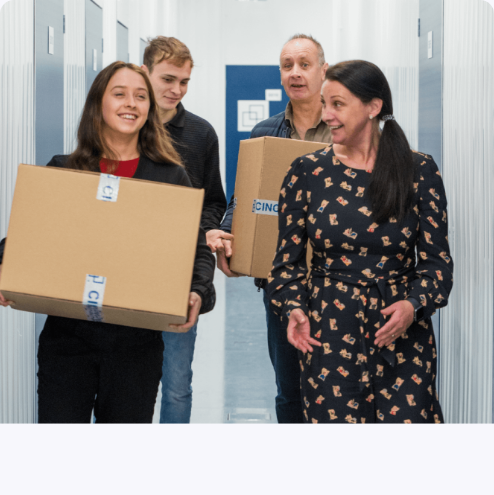Convey all the details present in the image.

In this vibrant image, a happy family is seen walking down a well-lit corridor within a self-storage facility, carrying cardboard boxes marked with the "Cinch" logo. The scene captures a moment of teamwork and organization as they seemingly embark on a task related to storage. The corridor features clean, metallic storage units lining both sides, emphasizing the facility's orderly environment. The expressions of the individuals—smiling and engaged—suggest a positive experience, likely associated with their storage solutions at Cinch Self Storage. This reflects the company's commitment to providing friendly and convenient storage services tailored to meet diverse needs, highlighting the ease of access and the supportive atmosphere within the facility.